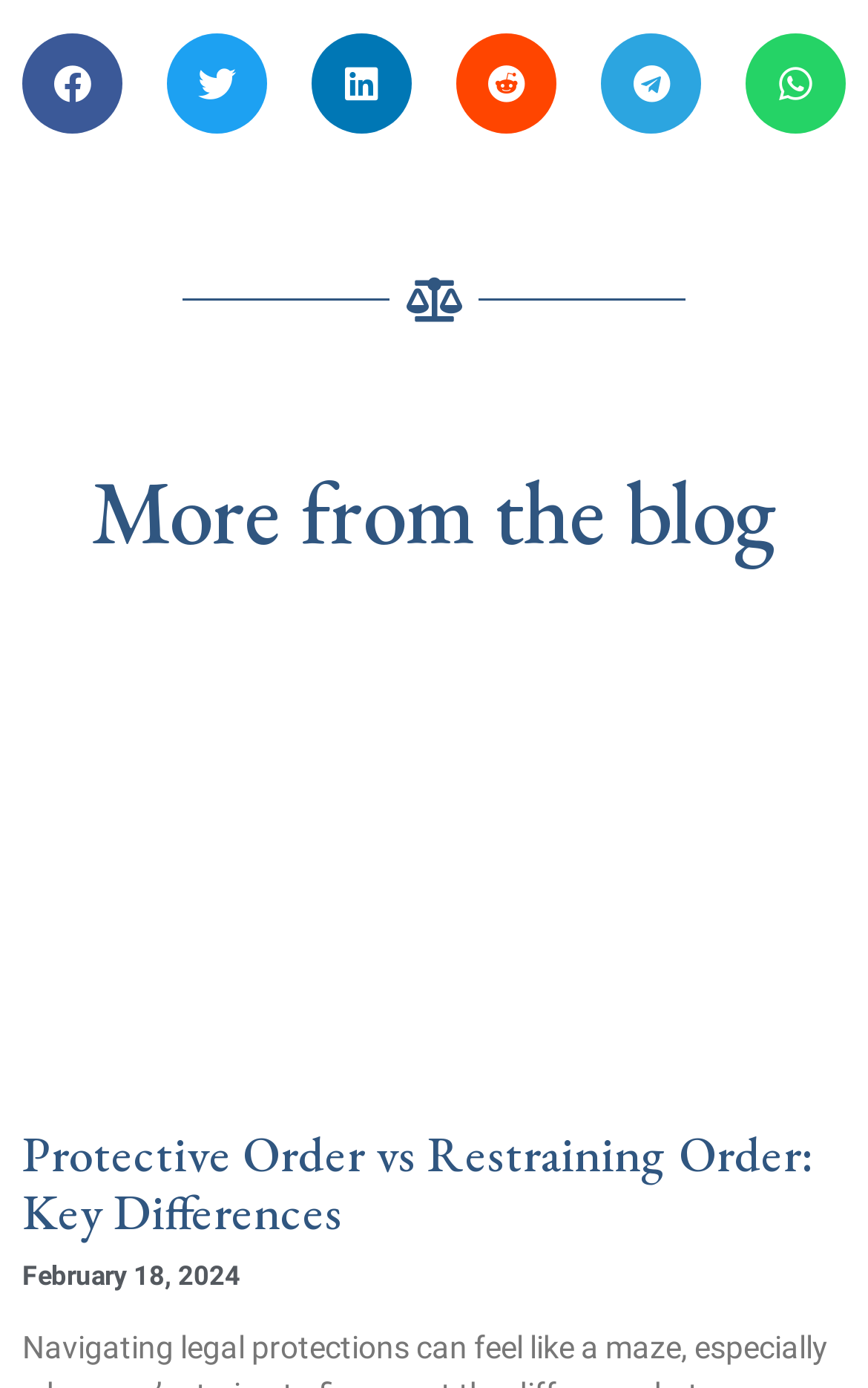Determine the bounding box coordinates of the region that needs to be clicked to achieve the task: "Share on facebook".

[0.026, 0.023, 0.141, 0.096]